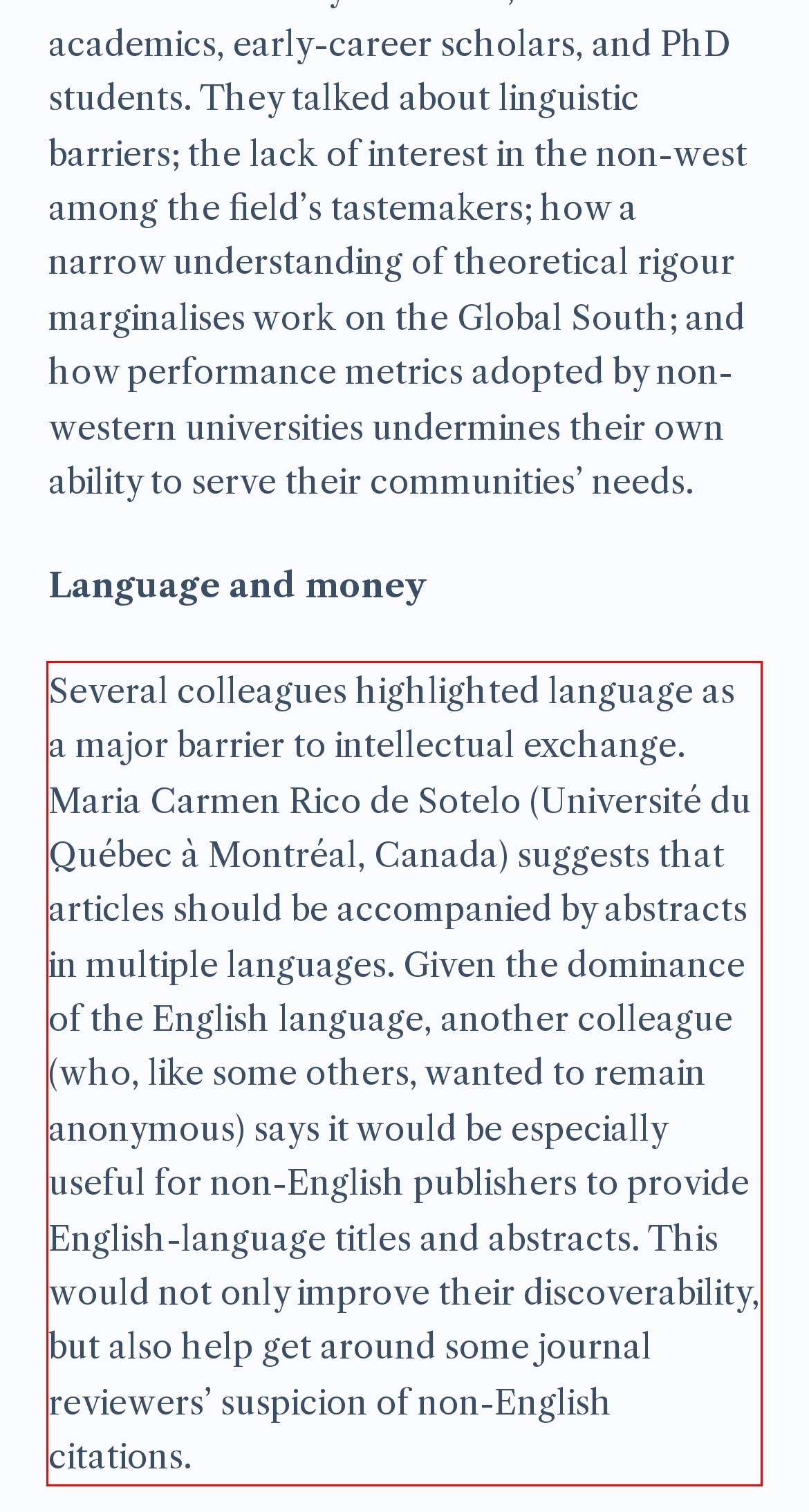Within the provided webpage screenshot, find the red rectangle bounding box and perform OCR to obtain the text content.

Several colleagues highlighted language as a major barrier to intellectual exchange. Maria Carmen Rico de Sotelo (Université du Québec à Montréal, Canada) suggests that articles should be accompanied by abstracts in multiple languages. Given the dominance of the English language, another colleague (who, like some others, wanted to remain anonymous) says it would be especially useful for non-English publishers to provide English-language titles and abstracts. This would not only improve their discoverability, but also help get around some journal reviewers’ suspicion of non-English citations.